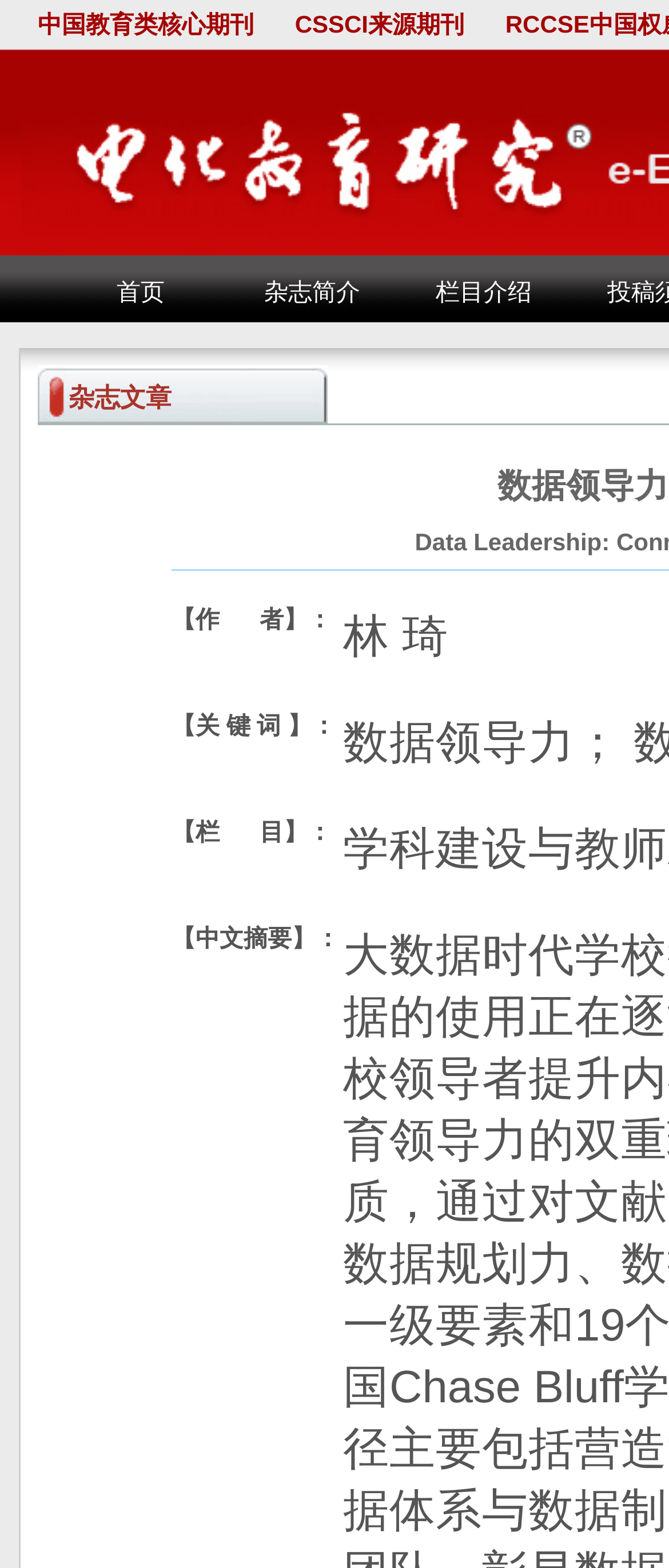What is the category of the journal?
Could you answer the question with a detailed and thorough explanation?

Based on the StaticText element '中国教育类核心期刊' located at the top of the webpage, it can be inferred that the journal belongs to the category of Chinese education core journals.